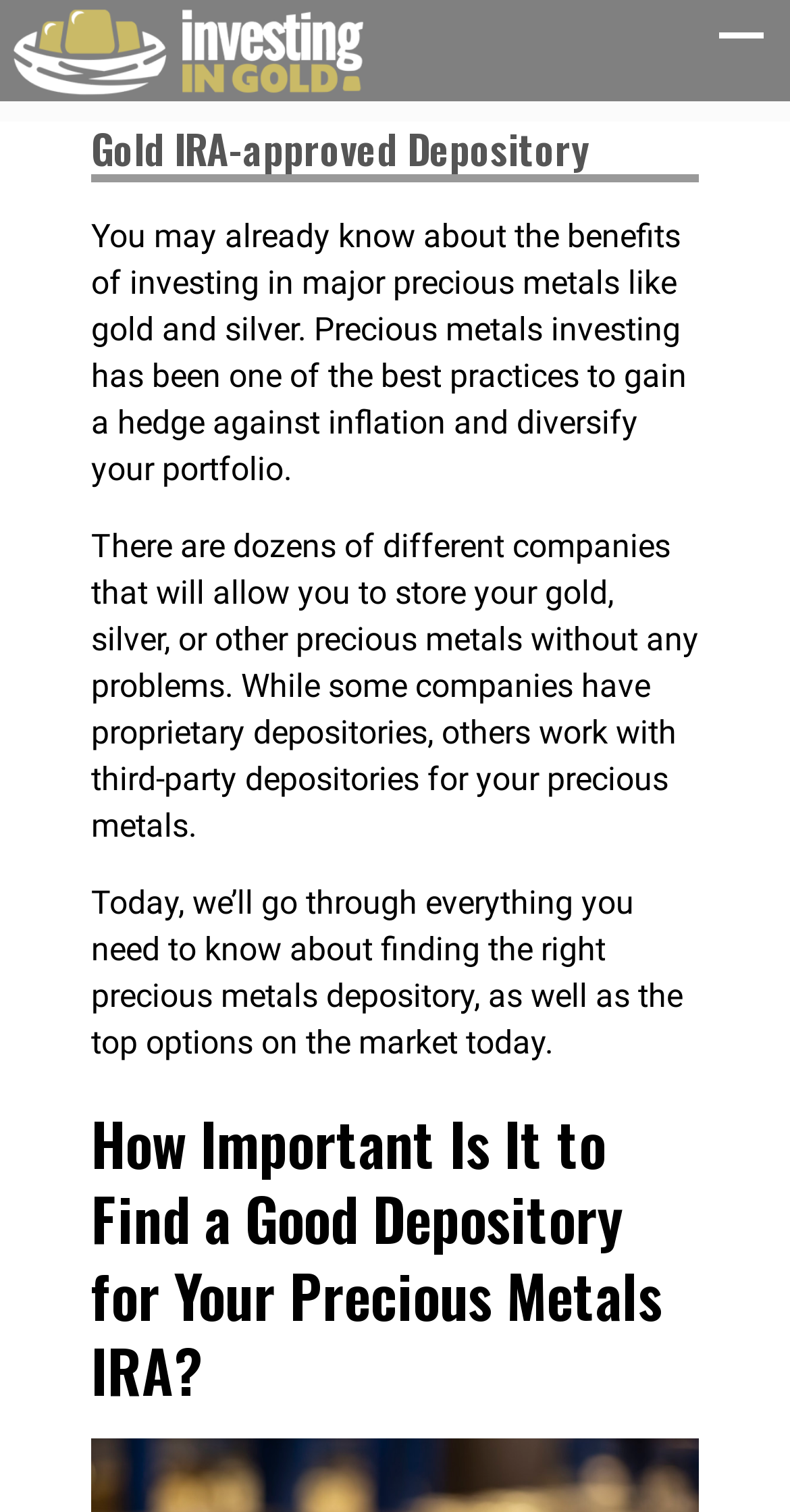Provide your answer in one word or a succinct phrase for the question: 
What is the title of the last section on this webpage?

How Important Is It to Find a Good Depository for Your Precious Metals IRA?